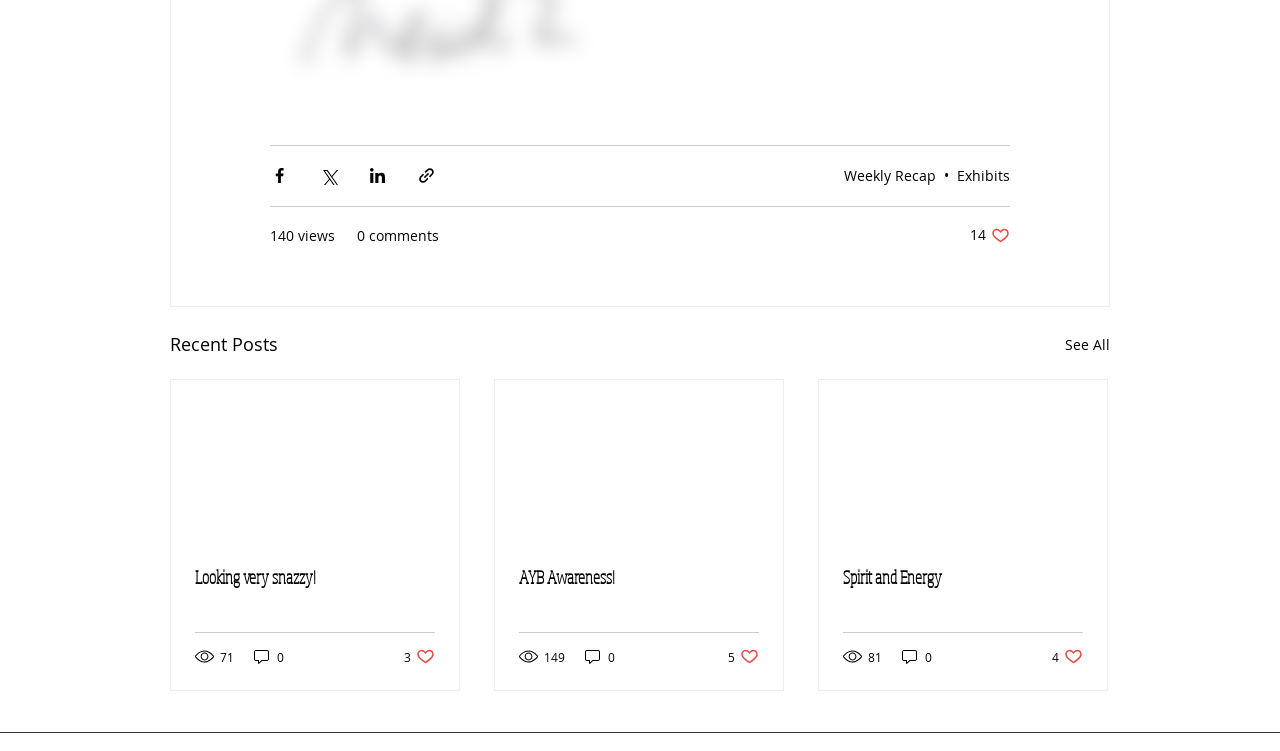Using the description: "71", determine the UI element's bounding box coordinates. Ensure the coordinates are in the format of four float numbers between 0 and 1, i.e., [left, top, right, bottom].

[0.152, 0.862, 0.184, 0.887]